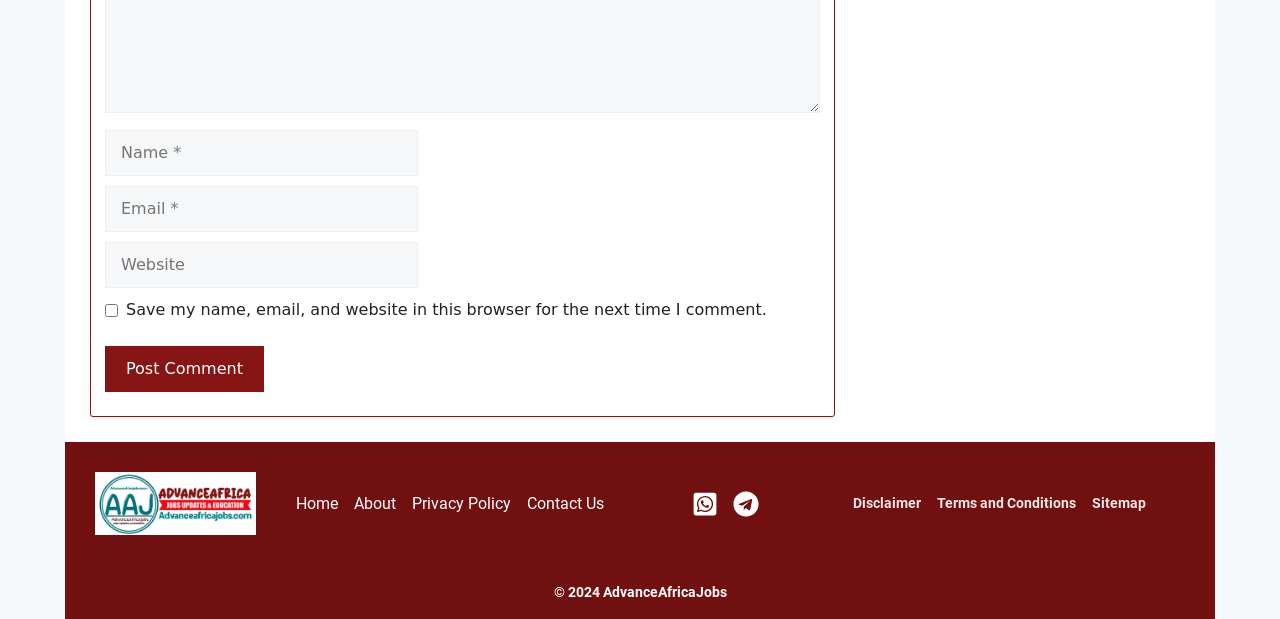Please specify the coordinates of the bounding box for the element that should be clicked to carry out this instruction: "Click the Post Comment button". The coordinates must be four float numbers between 0 and 1, formatted as [left, top, right, bottom].

[0.082, 0.56, 0.206, 0.634]